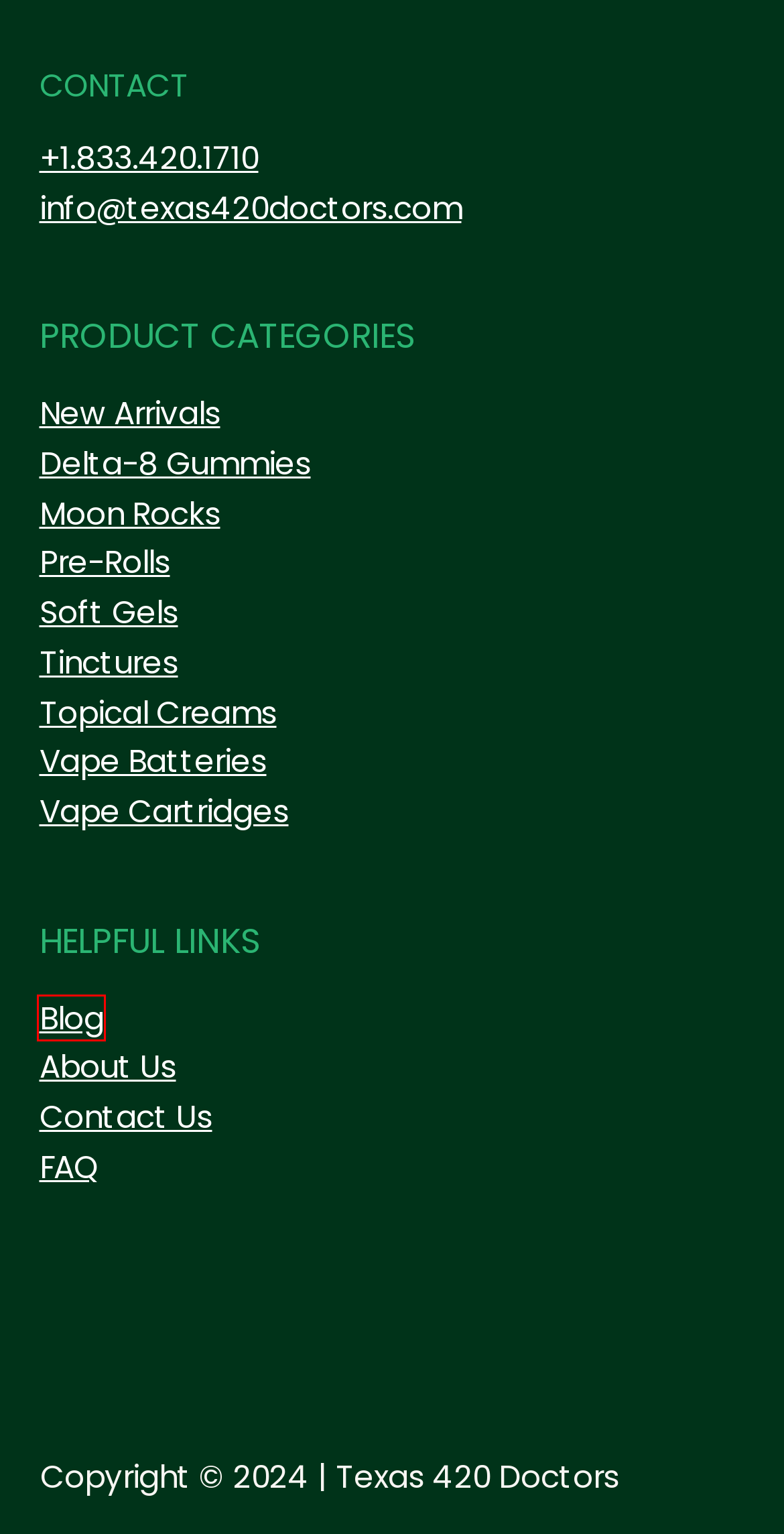You have a screenshot of a webpage with a red bounding box around an element. Choose the best matching webpage description that would appear after clicking the highlighted element. Here are the candidates:
A. Texas Medical Marijuana Education | Texas 420 Doctors Blog
B. Pineapple Breeze Top Shelf Reserve THC-A Flower - Indoor Sativa
C. Vape Cartridges Archives - Texas 420 Doctors
D. Delta-8 THC Softgels | Easy To Ingest | Texas 420 Doctors
E. New Delta-8 & CBD Products | All Natural | Texas 420 Doctors
F. Contact a Marijuana Doctor Now | Texas 420 Doctors
G. Buy Delta-8 and CBD Online | Lab-Tested | Texas 420 Doctors
H. Delta-8 and CBD Online | Shop Now | Texas 420 Doctors

A